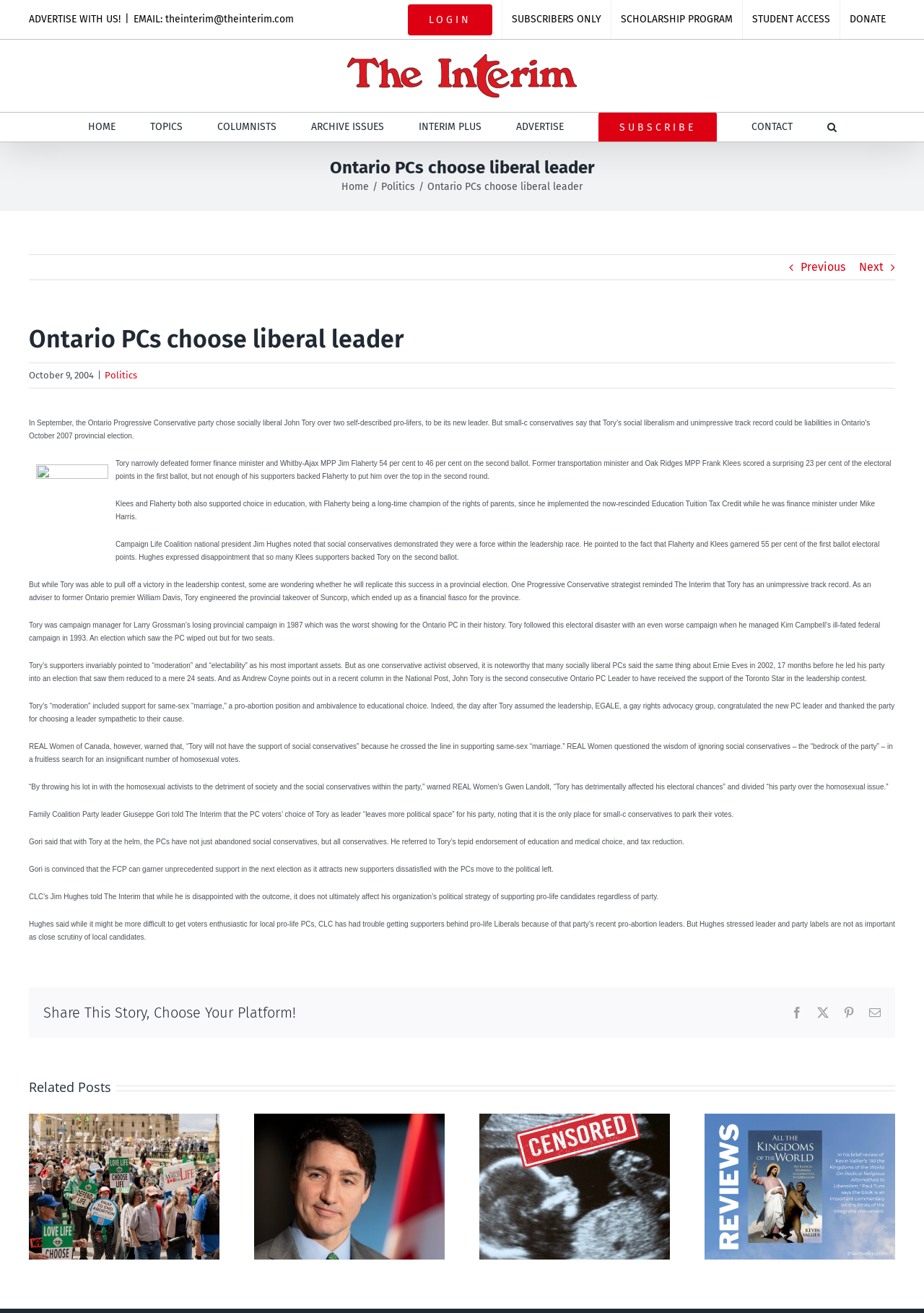Please find and report the bounding box coordinates of the element to click in order to perform the following action: "Click the 'Share This Story' button". The coordinates should be expressed as four float numbers between 0 and 1, in the format [left, top, right, bottom].

[0.047, 0.764, 0.32, 0.779]